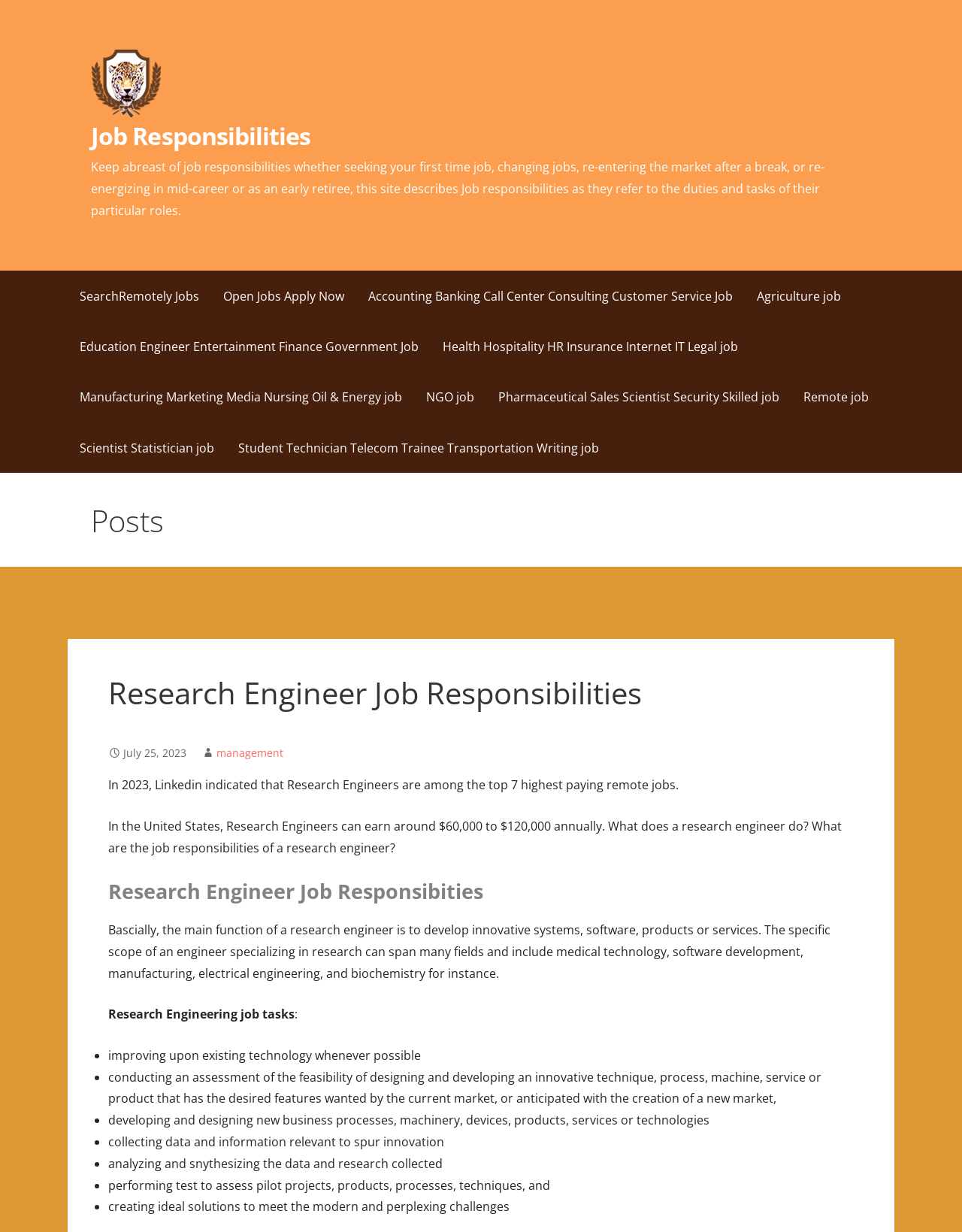What is the main function of a research engineer?
Refer to the image and provide a thorough answer to the question.

According to the webpage, the main function of a research engineer is to develop innovative systems, software, products, or services, which can span many fields including medical technology, software development, manufacturing, electrical engineering, and biochemistry.